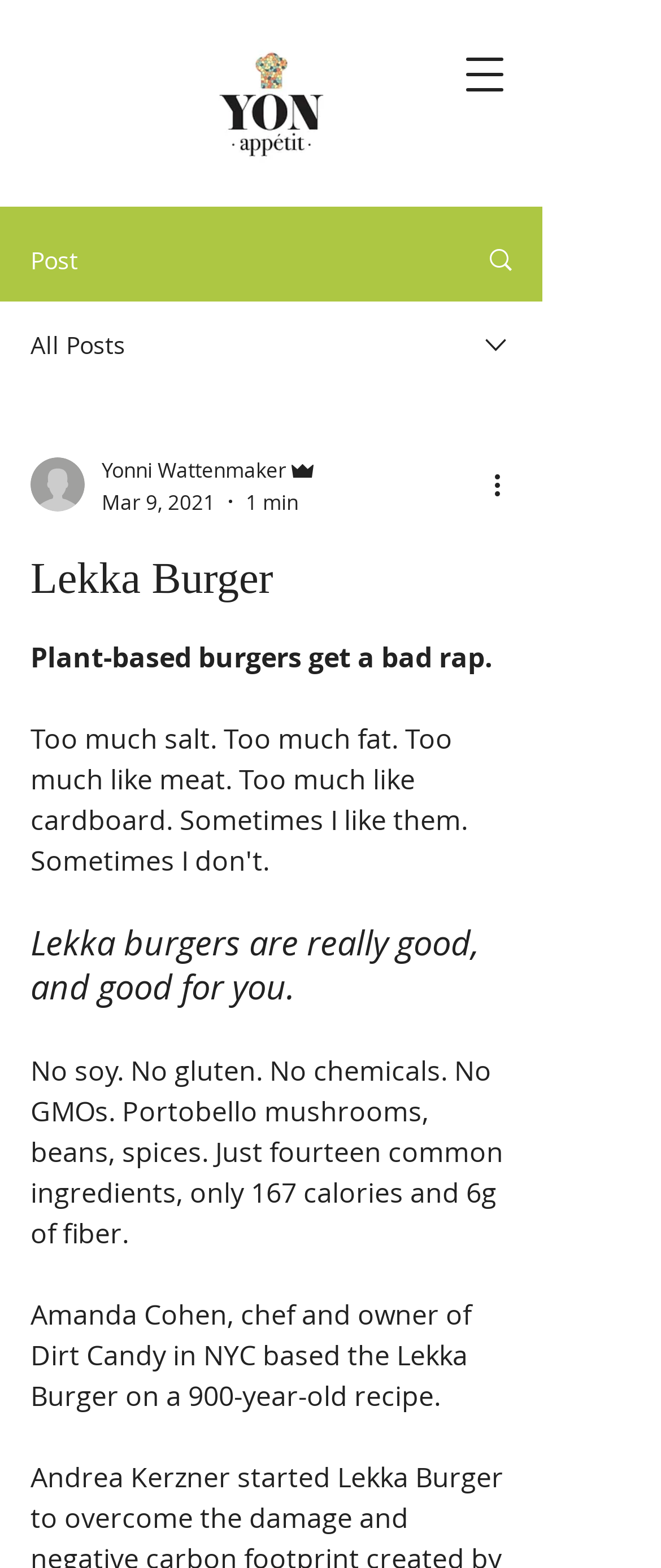Articulate a complete and detailed caption of the webpage elements.

This webpage is about Lekka Burger, a plant-based burger. At the top-left corner, there is an image of a burger, "yonappetit.jpg". On the top-right corner, there is a button to open a navigation menu. Below the image, there are several navigation links, including "Post", "All Posts", and a combobox to select categories.

On the left side of the page, there is a section dedicated to the author, with a picture of the writer, Yonni Wattenmaker, and a label indicating that they are an admin. The author's name and title are accompanied by a small image. Below this section, there is a timestamp indicating that the post was published on March 9, 2021, and an estimate of the reading time, which is 1 minute.

The main content of the page is divided into several sections. The first section has a heading "Lekka Burger" and a brief introduction to plant-based burgers, mentioning that they often get a bad reputation. The second section has a heading "Lekka burgers are really good, and good for you" and provides more information about the ingredients and nutritional value of Lekka Burgers, highlighting that they are made with only 14 common ingredients and are low in calories and high in fiber. The third section mentions that the recipe is based on a 900-year-old recipe and was developed by Amanda Cohen, a chef and owner of Dirt Candy in NYC.

Throughout the page, there are several images, including the author's picture, a small icon next to the navigation links, and an image accompanying the "More actions" button.